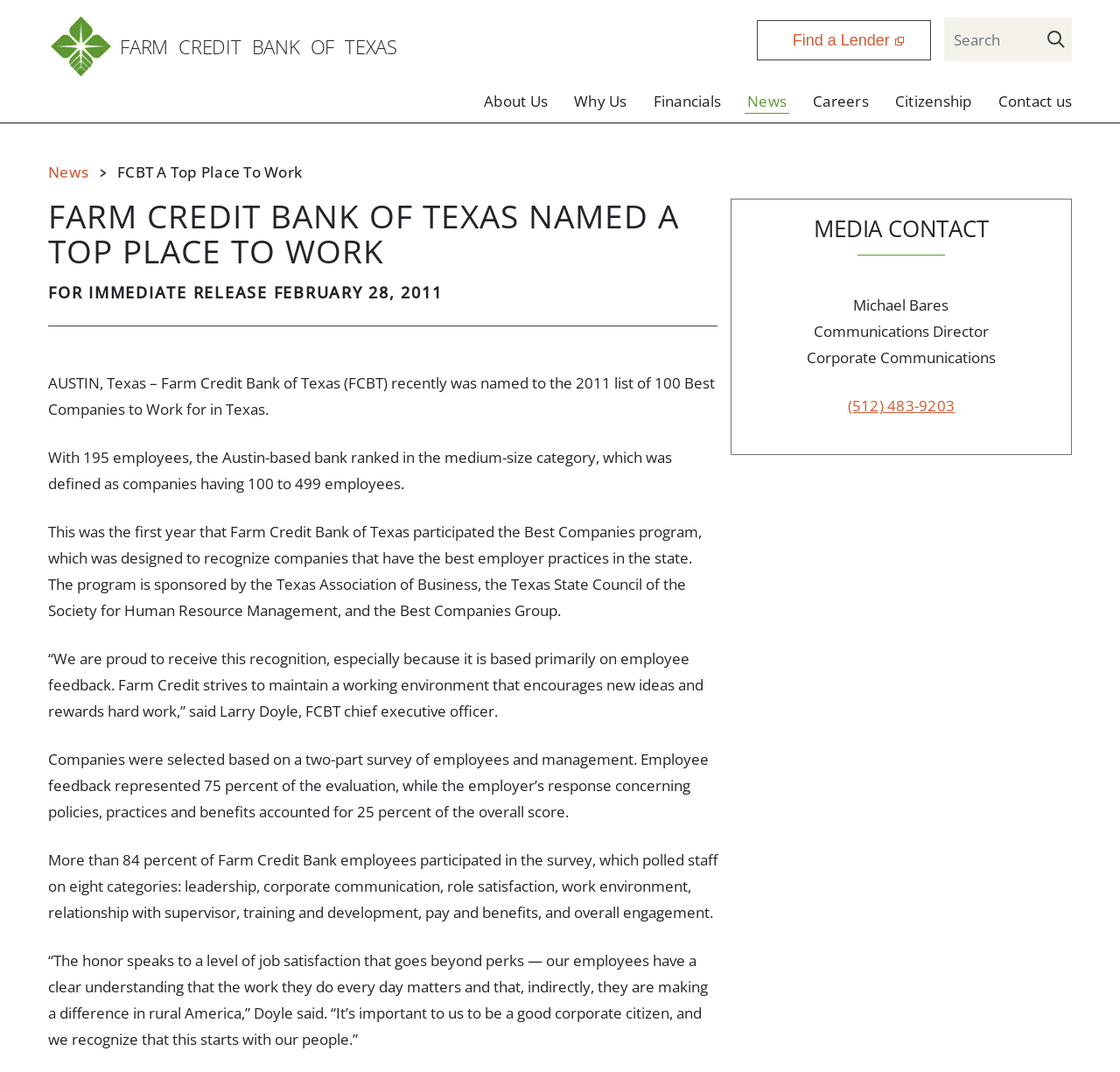Find the bounding box of the UI element described as: "Contact us". The bounding box coordinates should be given as four float values between 0 and 1, i.e., [left, top, right, bottom].

[0.879, 0.084, 0.957, 0.105]